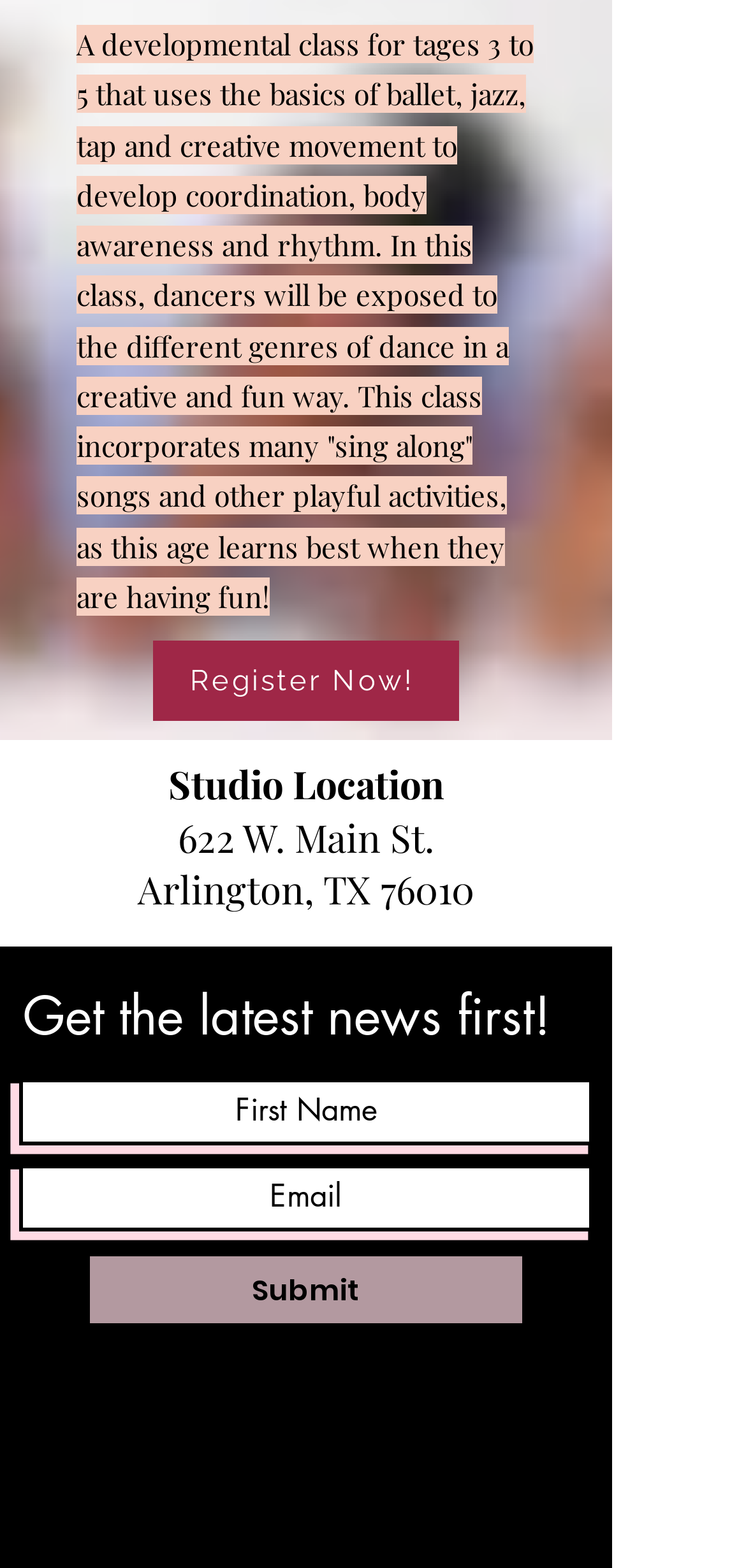Find the bounding box of the element with the following description: "aria-label="Facebook"". The coordinates must be four float numbers between 0 and 1, formatted as [left, top, right, bottom].

[0.385, 0.92, 0.436, 0.944]